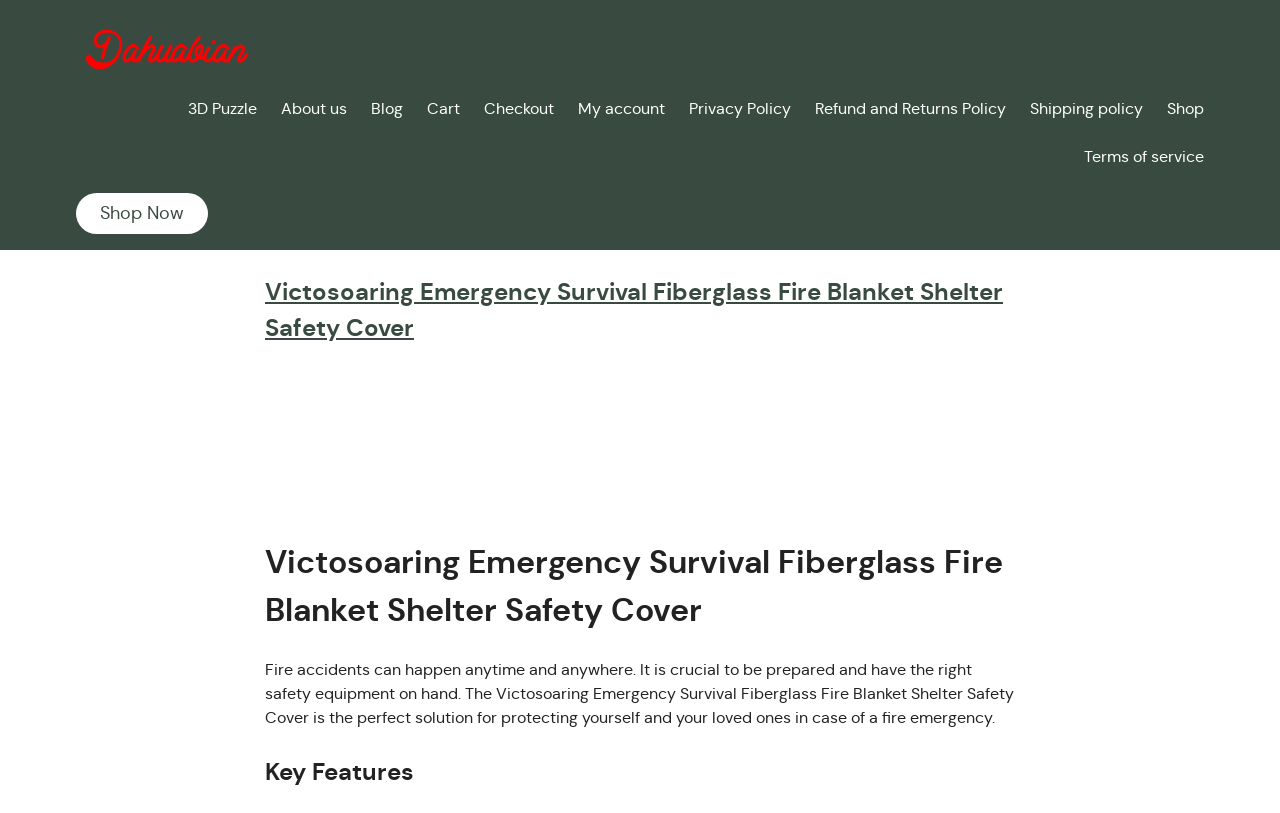Locate and extract the headline of this webpage.

Victosoaring Emergency Survival Fiberglass Fire Blanket Shelter Safety Cover